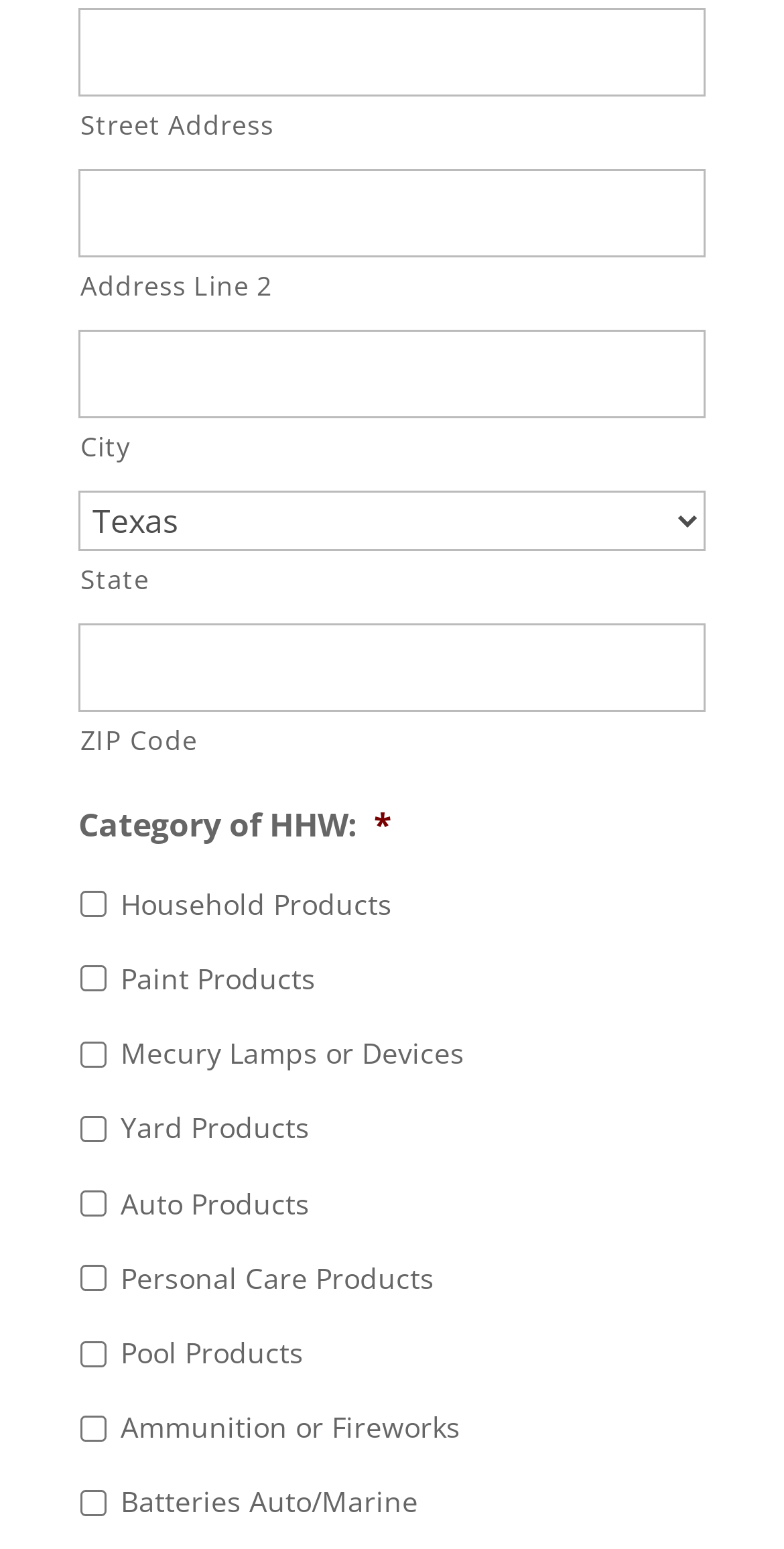Please answer the following query using a single word or phrase: 
What is the purpose of the asterisk symbol?

Indicating required field